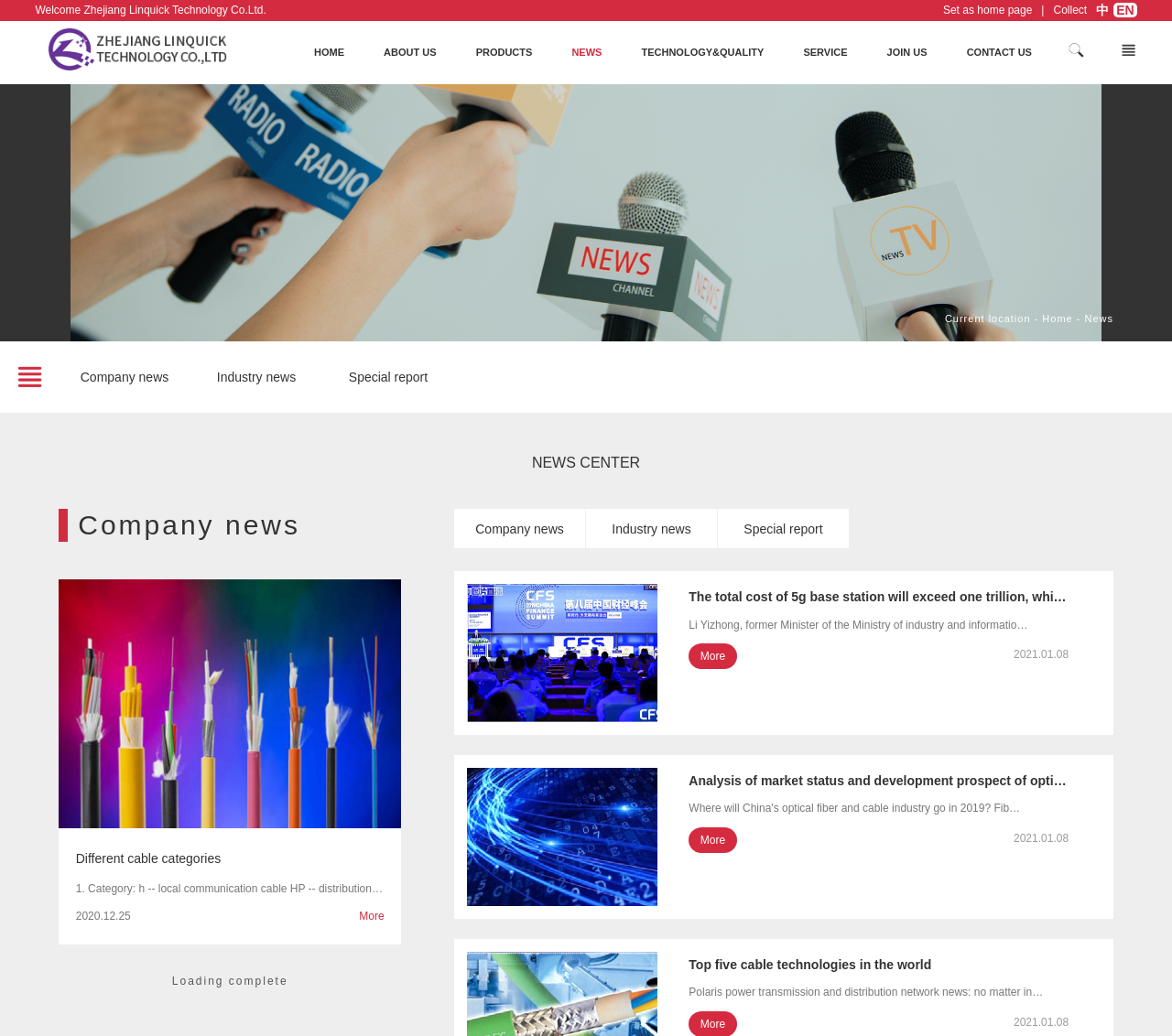Please find the bounding box coordinates of the element's region to be clicked to carry out this instruction: "Search Warwick".

None